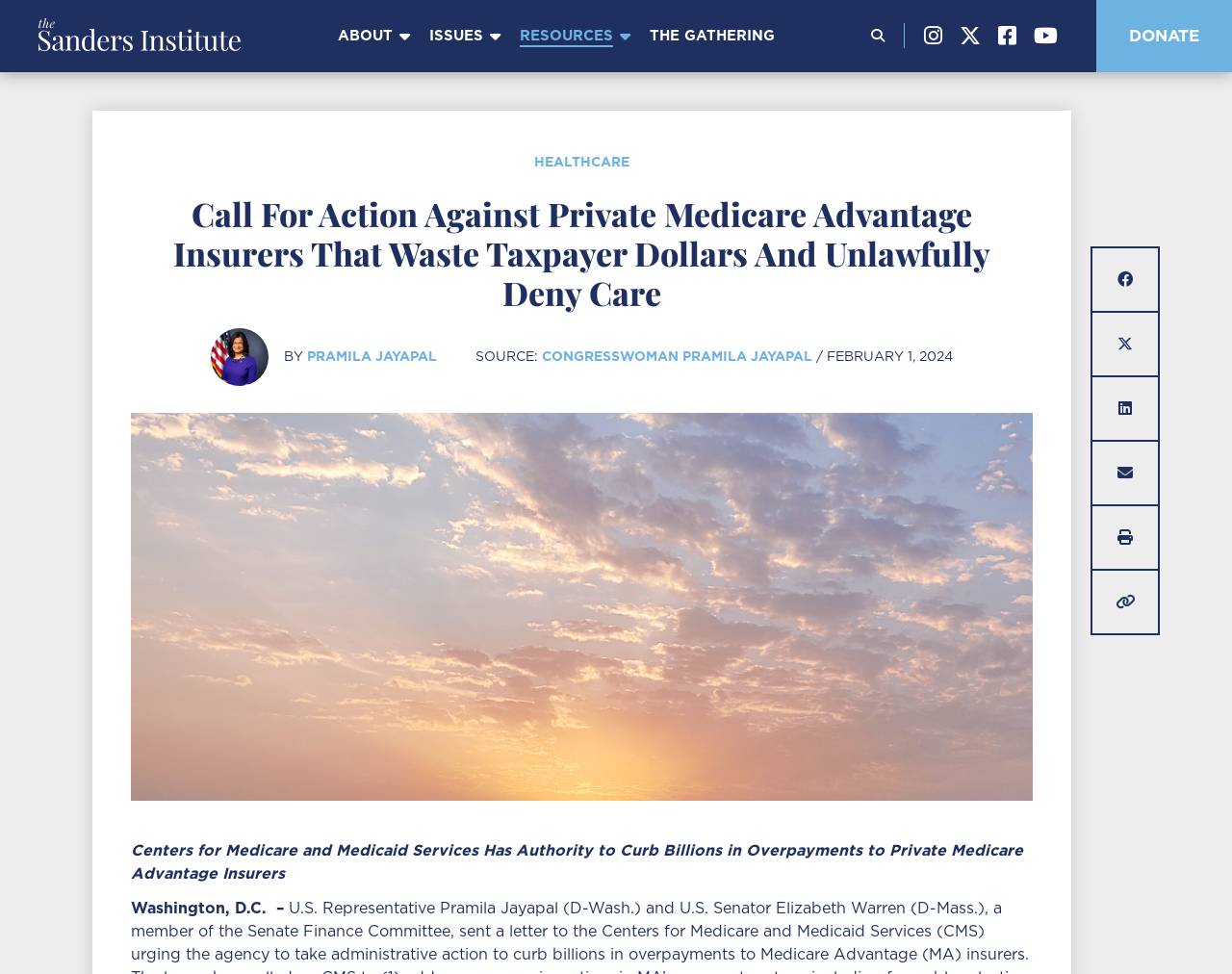Provide the bounding box coordinates in the format (top-left x, top-left y, bottom-right x, bottom-right y). All values are floating point numbers between 0 and 1. Determine the bounding box coordinate of the UI element described as: Melodic House & Techno

None